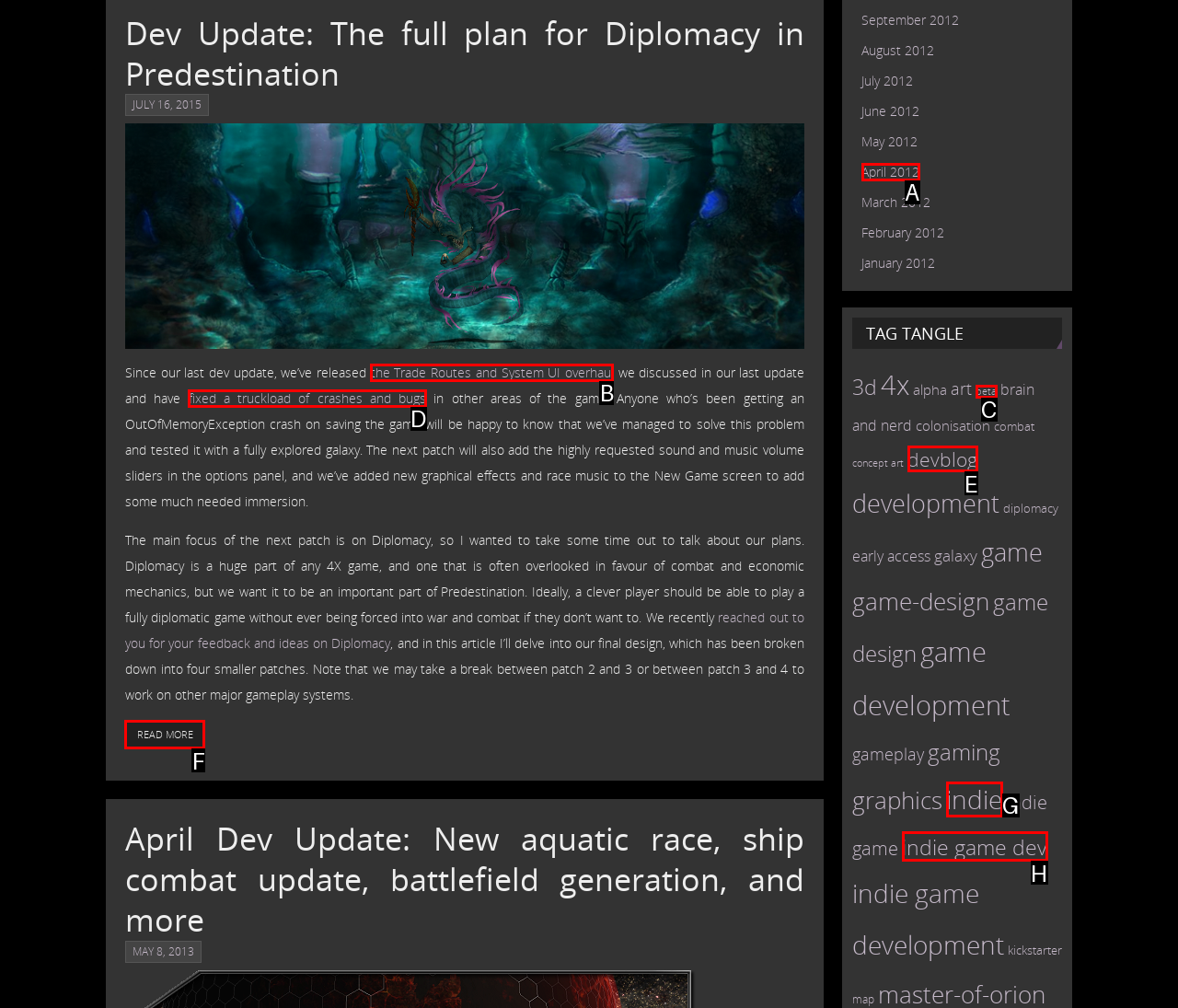Determine which HTML element to click to execute the following task: Read more about the full plan for Diplomacy in Predestination Answer with the letter of the selected option.

F